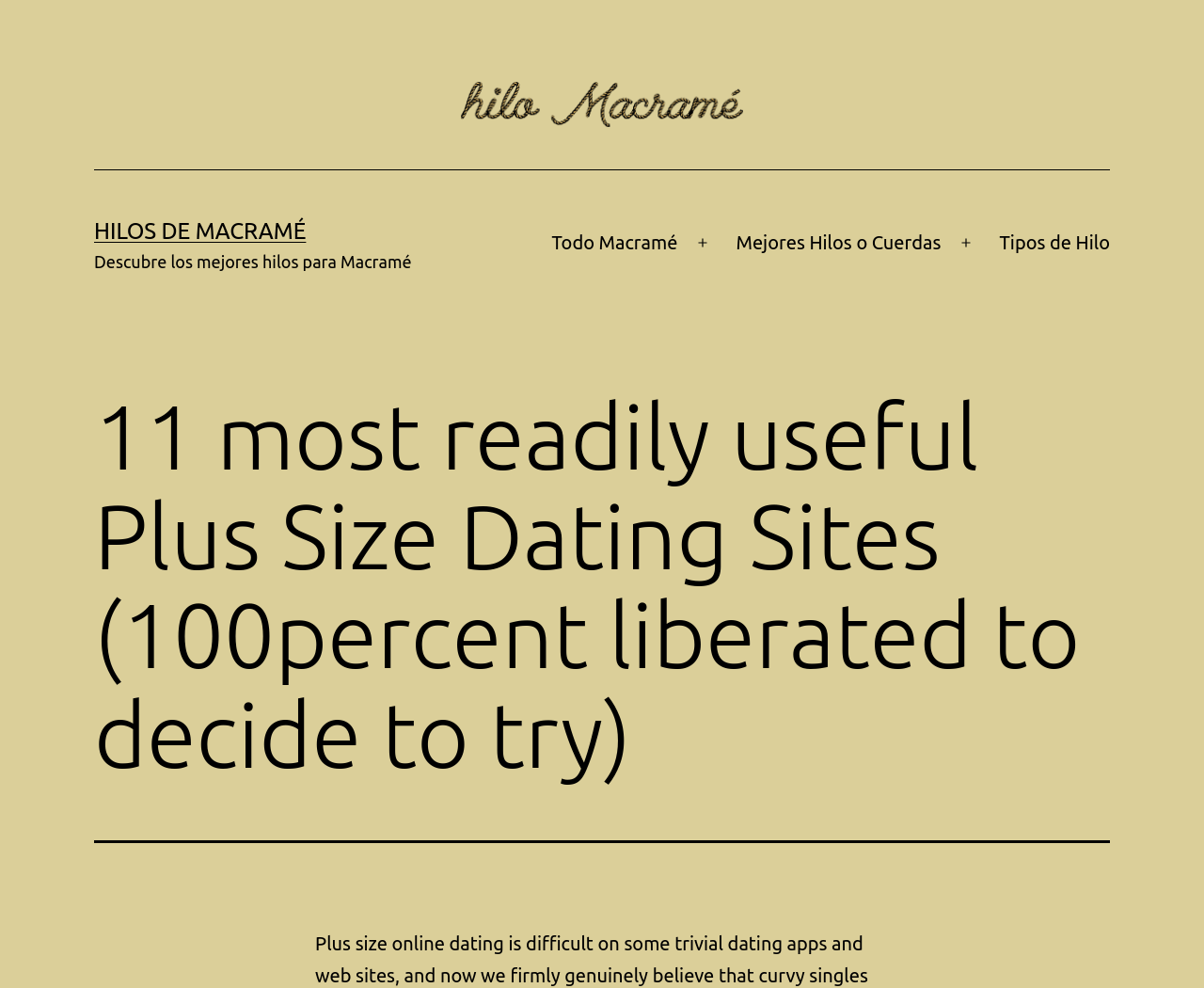What is the purpose of the button 'Abrir el menú'?
Provide a fully detailed and comprehensive answer to the question.

The purpose of the button 'Abrir el menú' is to open the menu, which can be inferred from its name and its location next to the menu items.